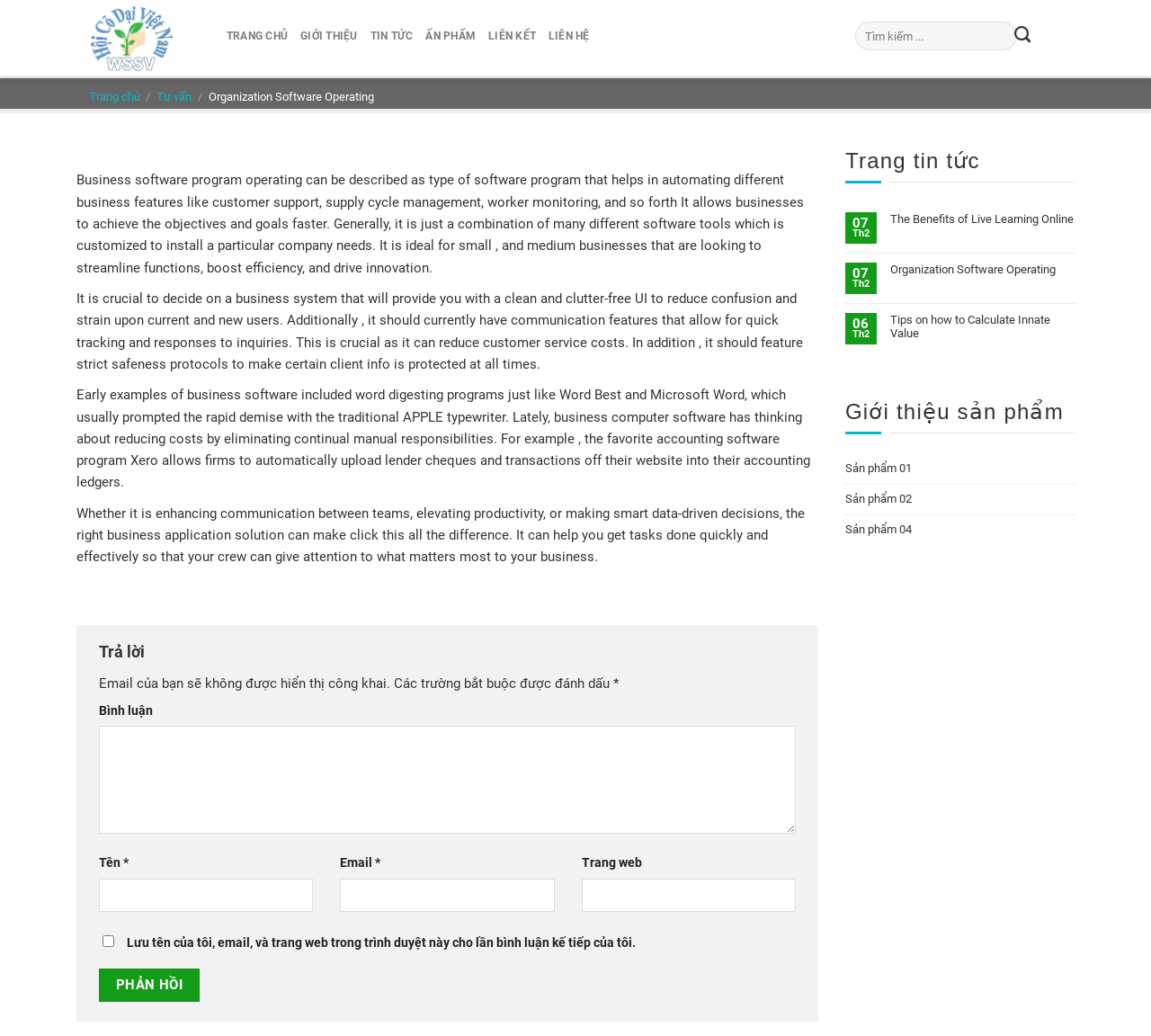Please identify the bounding box coordinates of the clickable area that will fulfill the following instruction: "Search for something". The coordinates should be in the format of four float numbers between 0 and 1, i.e., [left, top, right, bottom].

[0.743, 0.014, 0.922, 0.055]